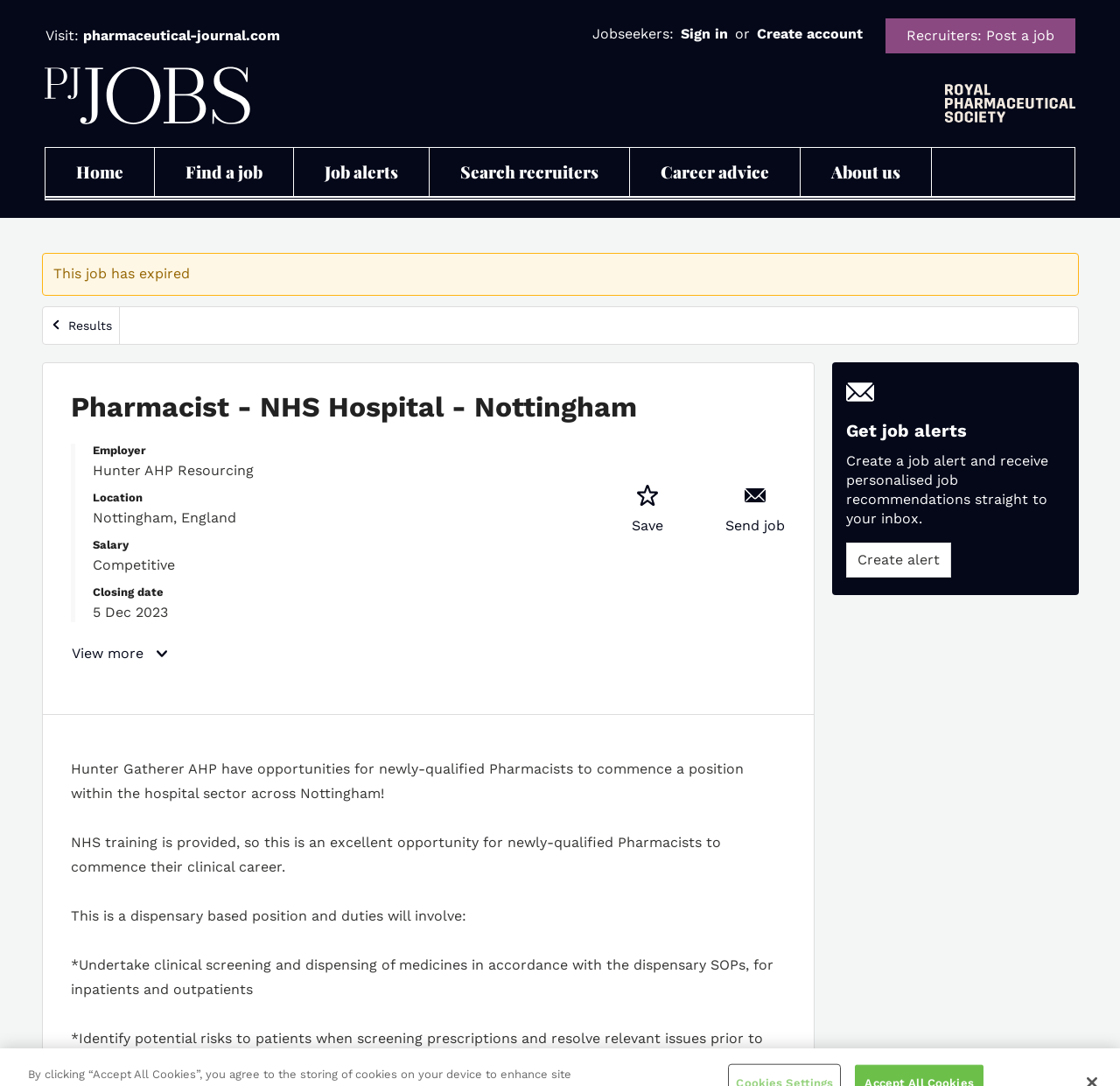Who is the employer of the job posting?
Examine the image and give a concise answer in one word or a short phrase.

Hunter AHP Resourcing